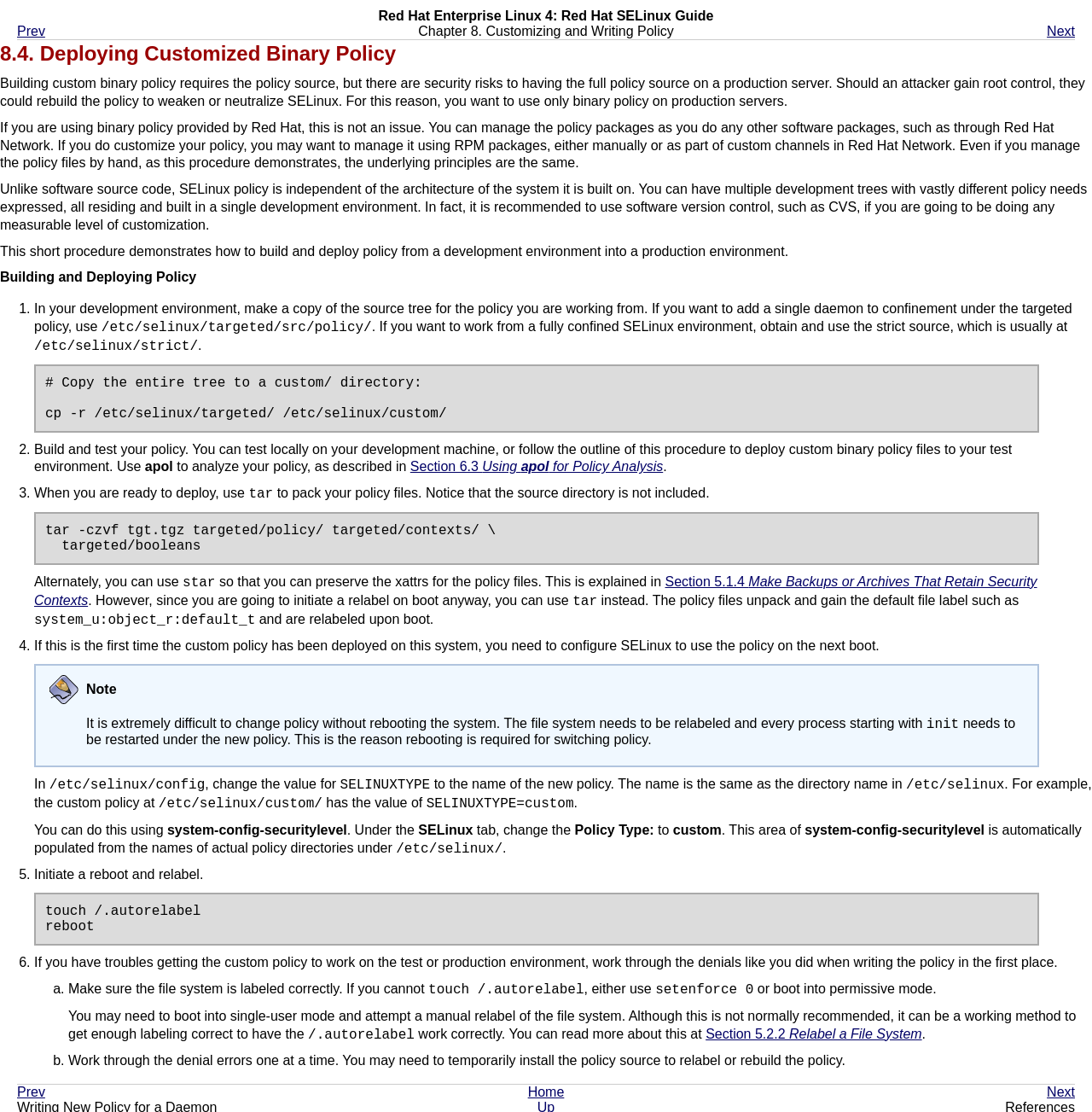What command is used to analyze the policy?
From the image, respond with a single word or phrase.

apol